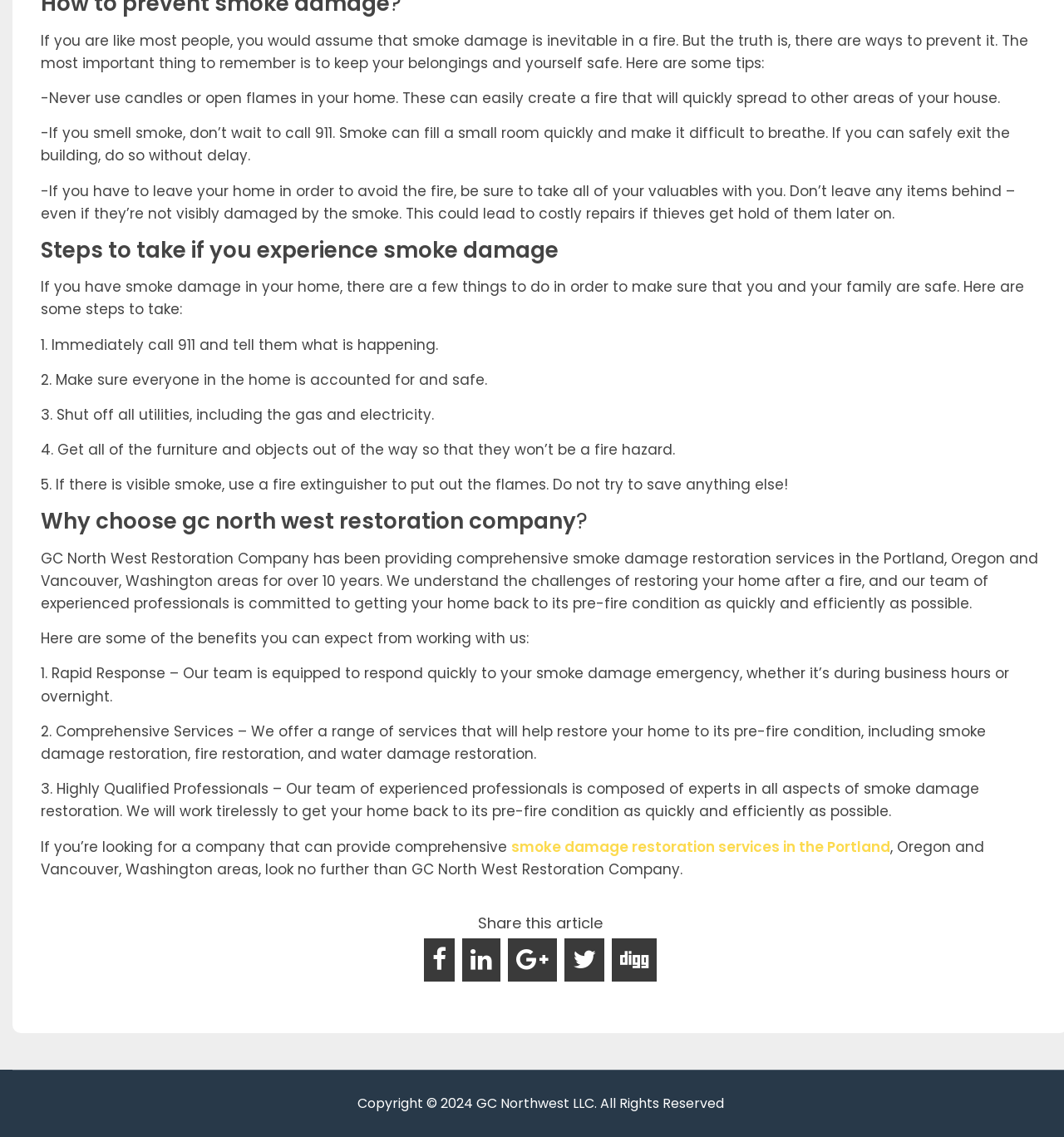What should you do if you smell smoke?
Please provide a comprehensive answer based on the details in the screenshot.

According to the webpage, if you smell smoke, you should not wait to call 911. Smoke can fill a small room quickly and make it difficult to breathe, so it's essential to act quickly.